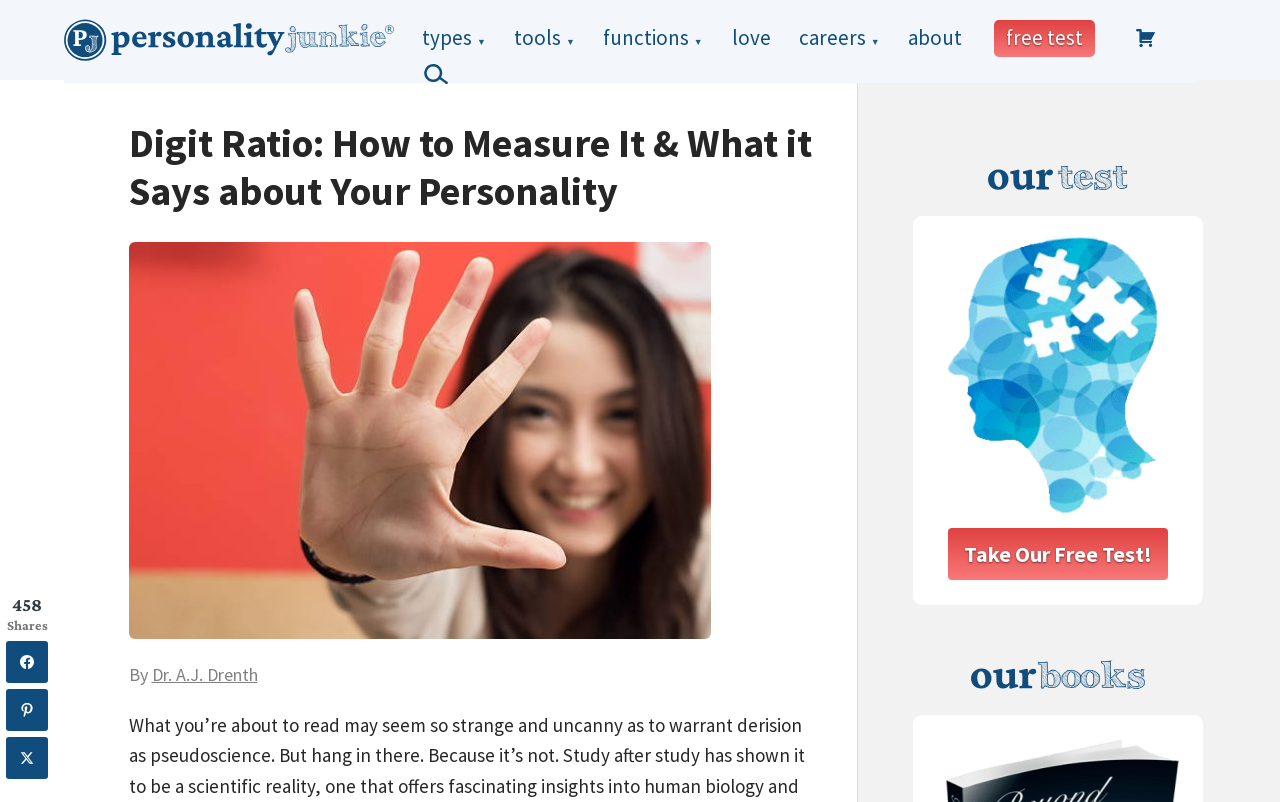Highlight the bounding box coordinates of the element that should be clicked to carry out the following instruction: "Click on the 'Dr. A.J. Drenth' link". The coordinates must be given as four float numbers ranging from 0 to 1, i.e., [left, top, right, bottom].

[0.118, 0.826, 0.201, 0.855]